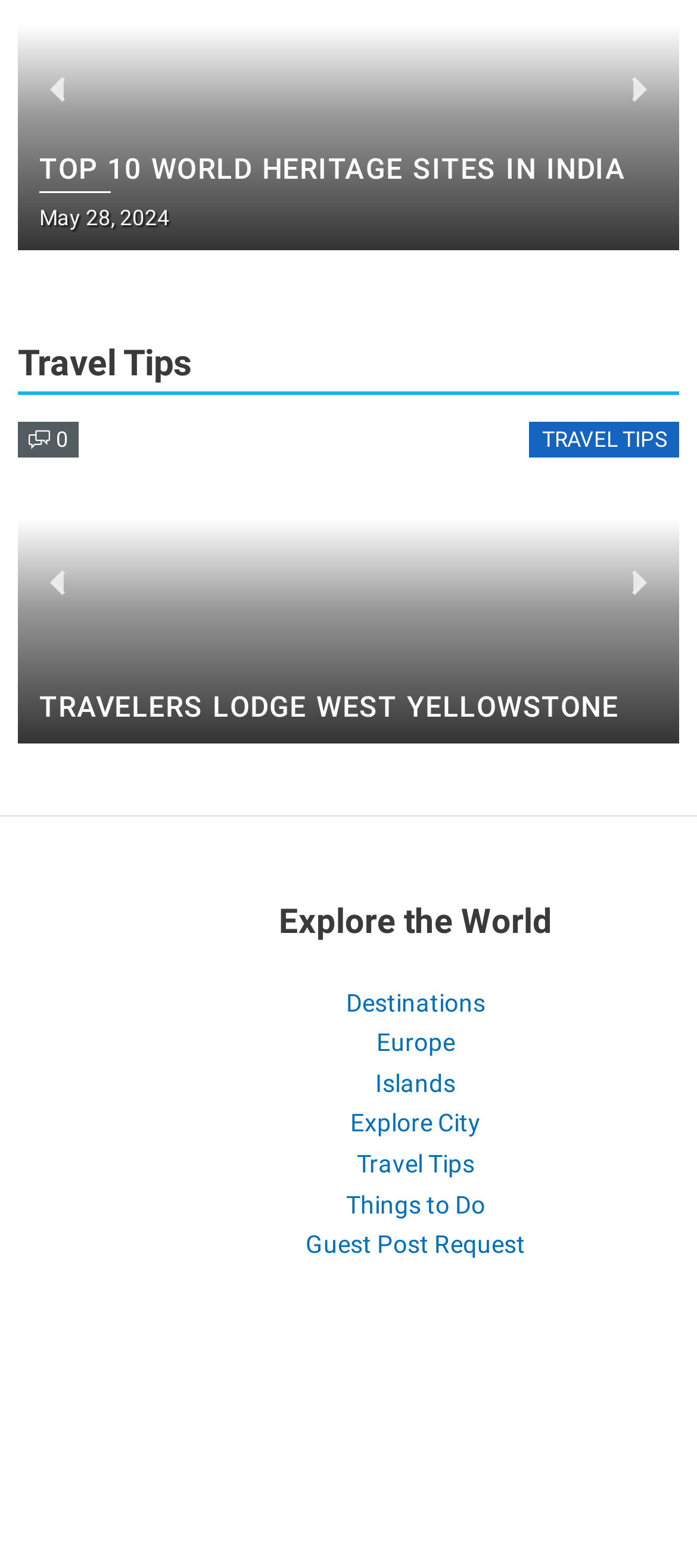Determine the bounding box coordinates of the region that needs to be clicked to achieve the task: "Click on the 'Destinations' link".

[0.496, 0.63, 0.696, 0.648]